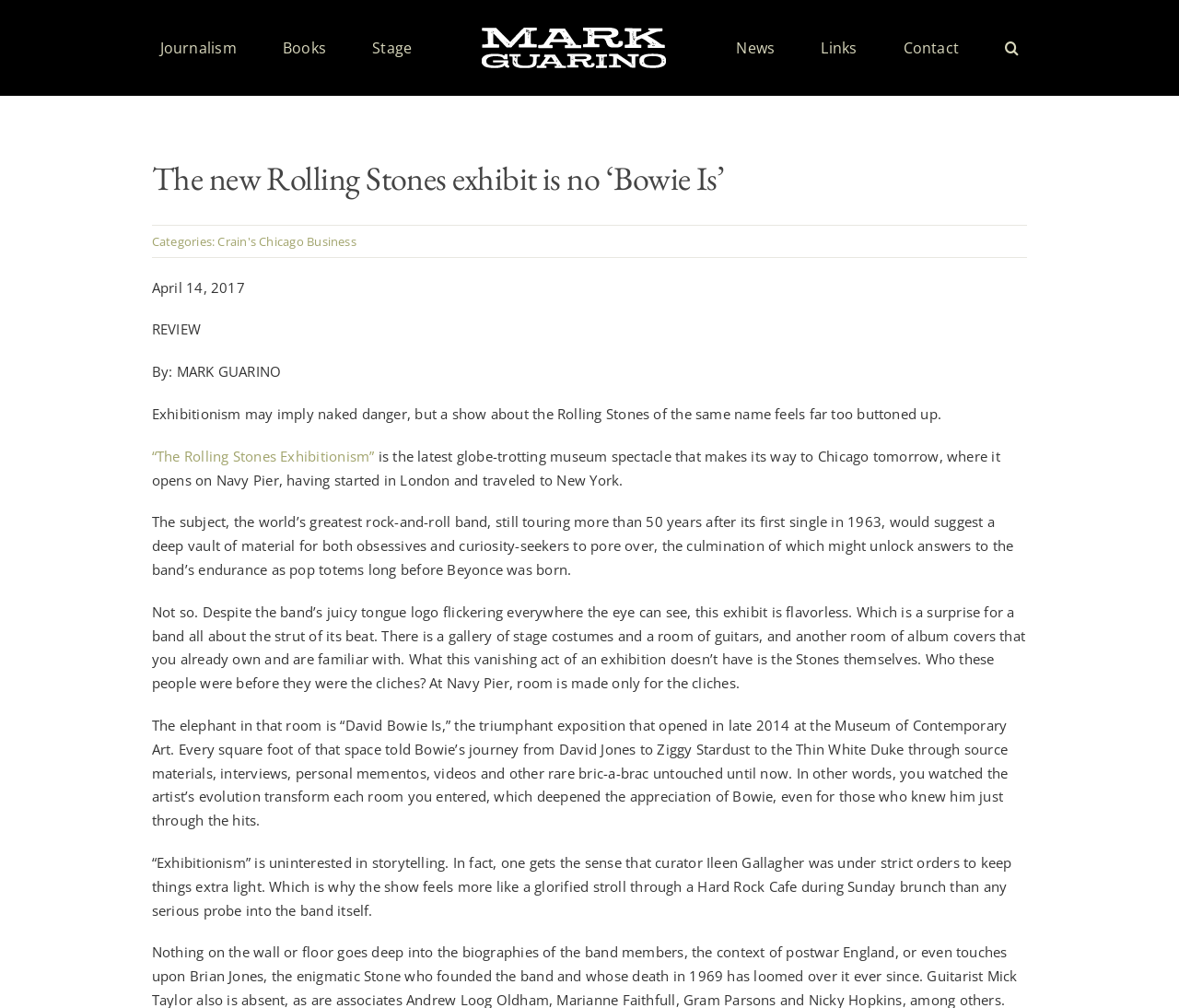Write a detailed summary of the webpage.

The webpage is a review of the Rolling Stones exhibit "Exhibitionism" written by Mark Guarino. At the top of the page, there is a navigation menu with links to "Journalism", "Books", "Stage", "Mark Guarino Logo", "News", "Links", and "Contact". Below the navigation menu, there is a heading that reads "The new Rolling Stones exhibit is no ‘Bowie Is’". 

To the right of the heading, there is a section with categories, including "Crain's Chicago Business", and a date "April 14, 2017". Below this section, there is a review of the exhibit, which starts with the title "REVIEW" and the author's name "MARK GUARINO". The review is divided into several paragraphs, which discuss the exhibit's lack of depth and storytelling, comparing it unfavorably to the "David Bowie Is" exhibit. 

Throughout the review, there are links to related topics, such as the exhibit's title "“The Rolling Stones Exhibitionism”". The text is dense and informative, with no images except for the Mark Guarino logo at the top of the page. Overall, the webpage has a simple and organized layout, with a focus on the written review.